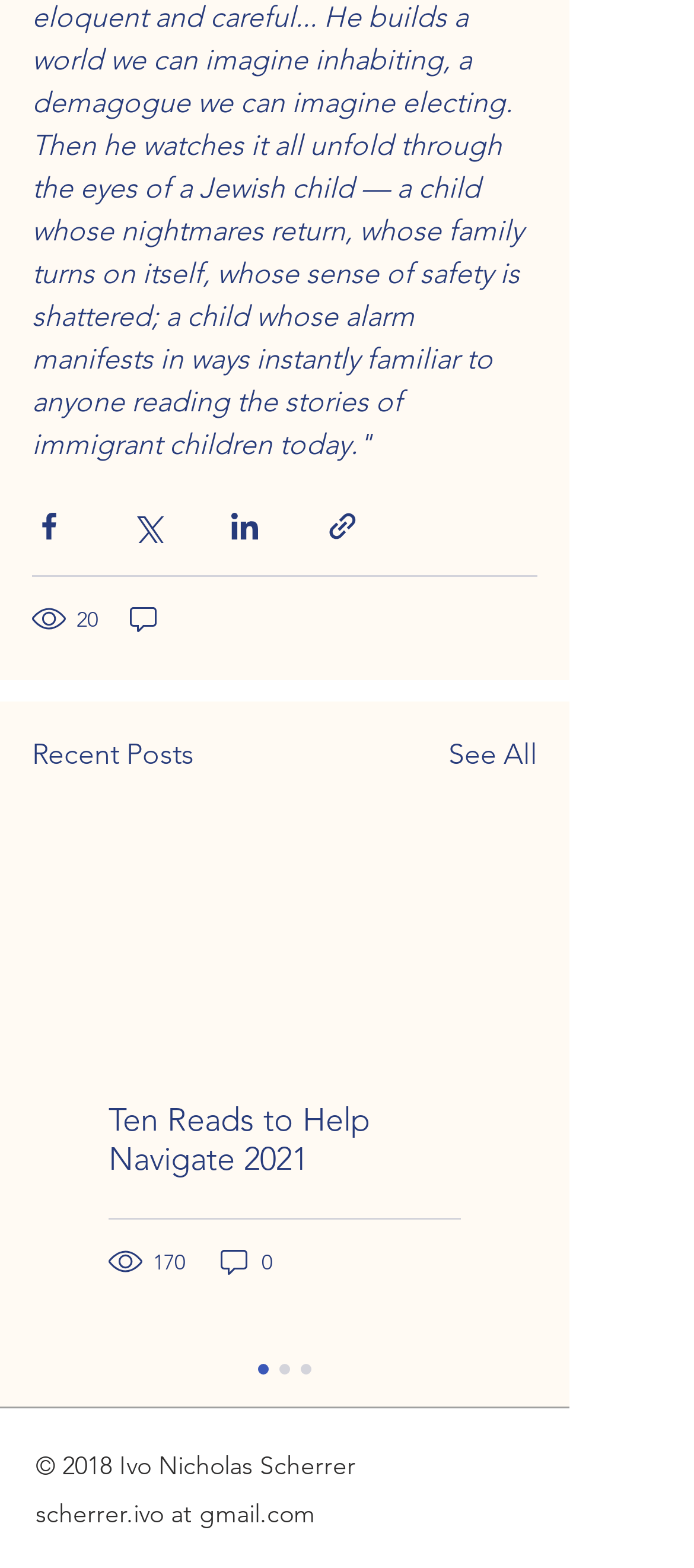What is the copyright year of the website?
Please provide a single word or phrase based on the screenshot.

2018